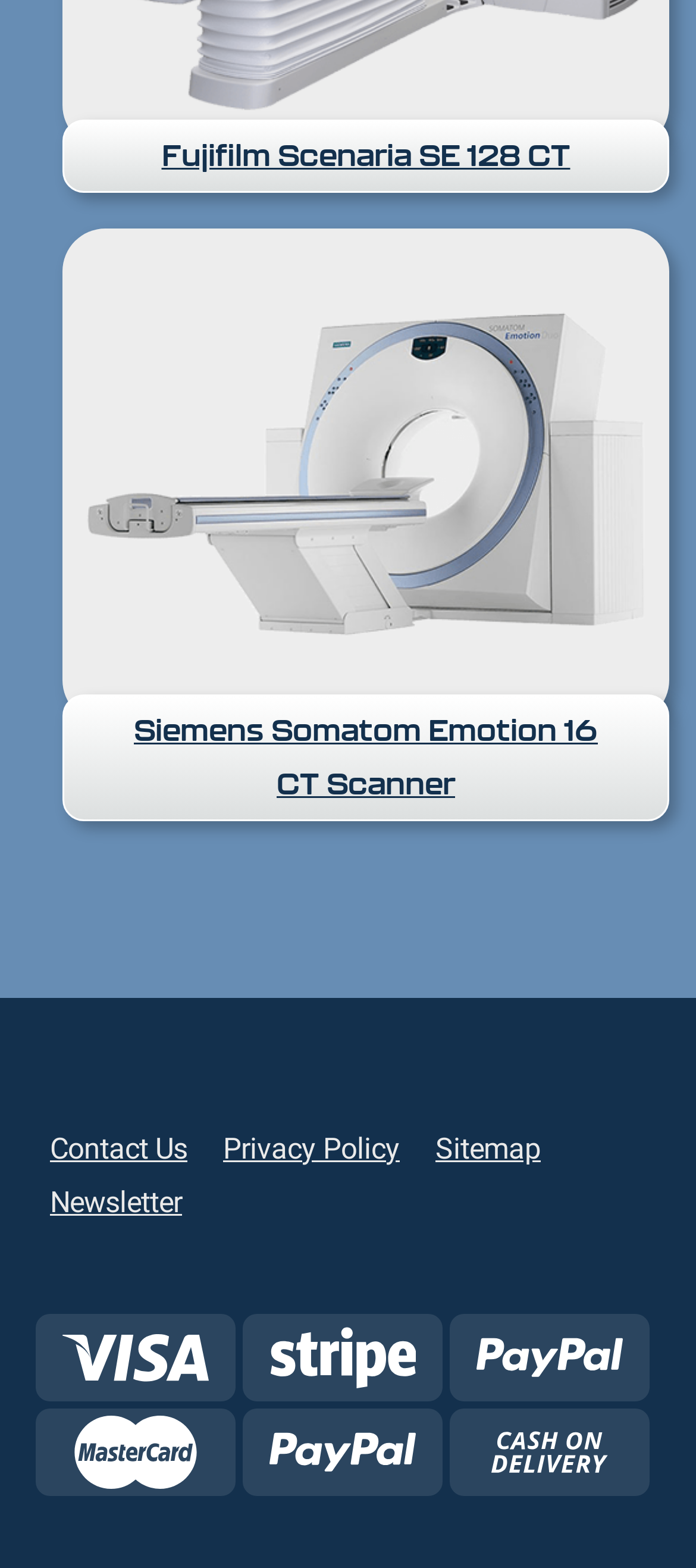Based on the image, please elaborate on the answer to the following question:
What is the name of the CT scanner model?

I found a link element with the text 'Siemens Somatom Emotion 16 CT Scanner', which suggests that the name of the CT scanner model is Somatom Emotion 16 CT.